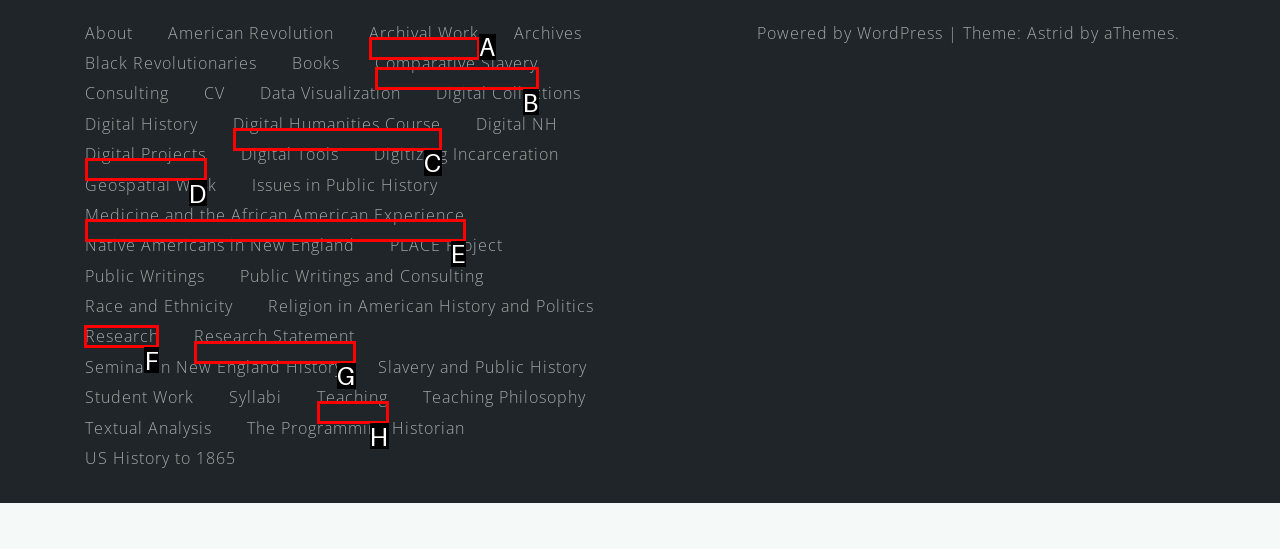Specify which UI element should be clicked to accomplish the task: Like the post. Answer with the letter of the correct choice.

None